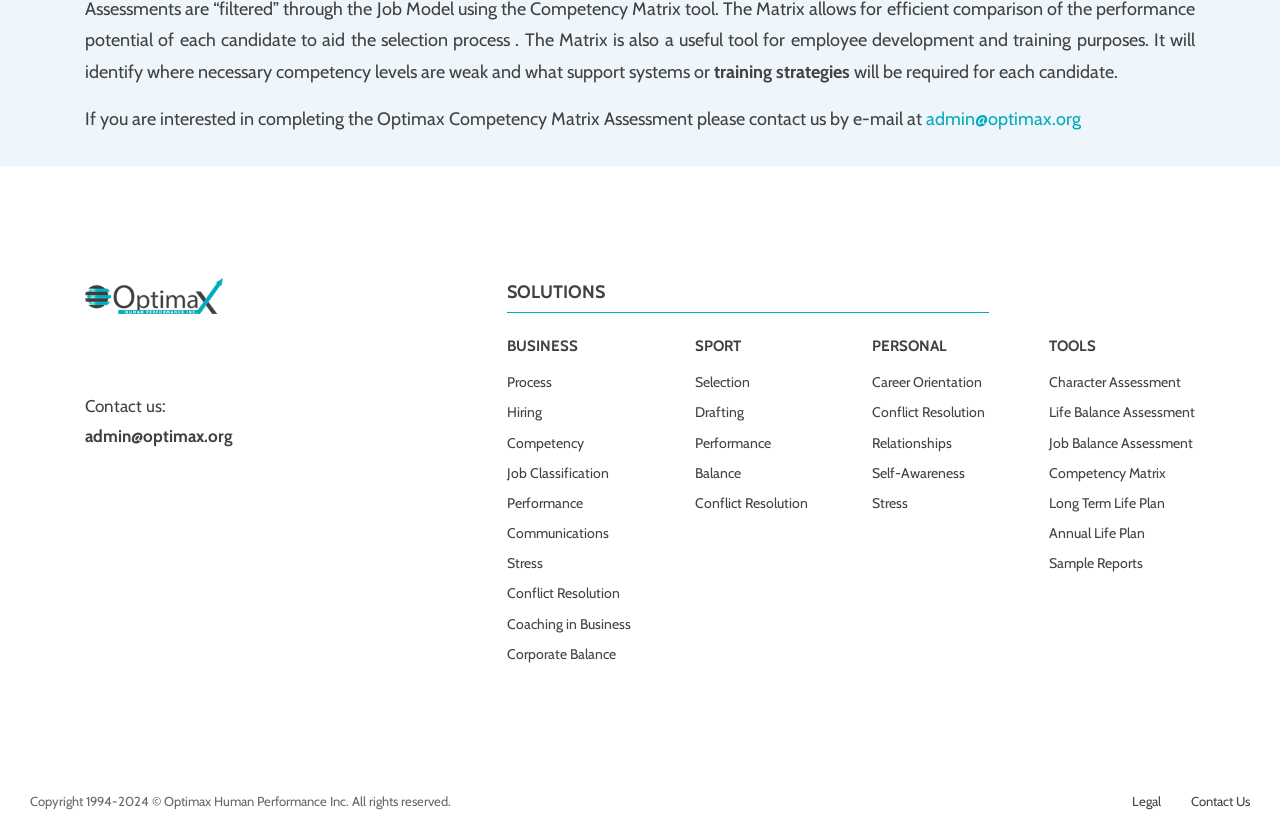Provide a short, one-word or phrase answer to the question below:
What is the last link in the 'TOOLS' category?

Sample Reports